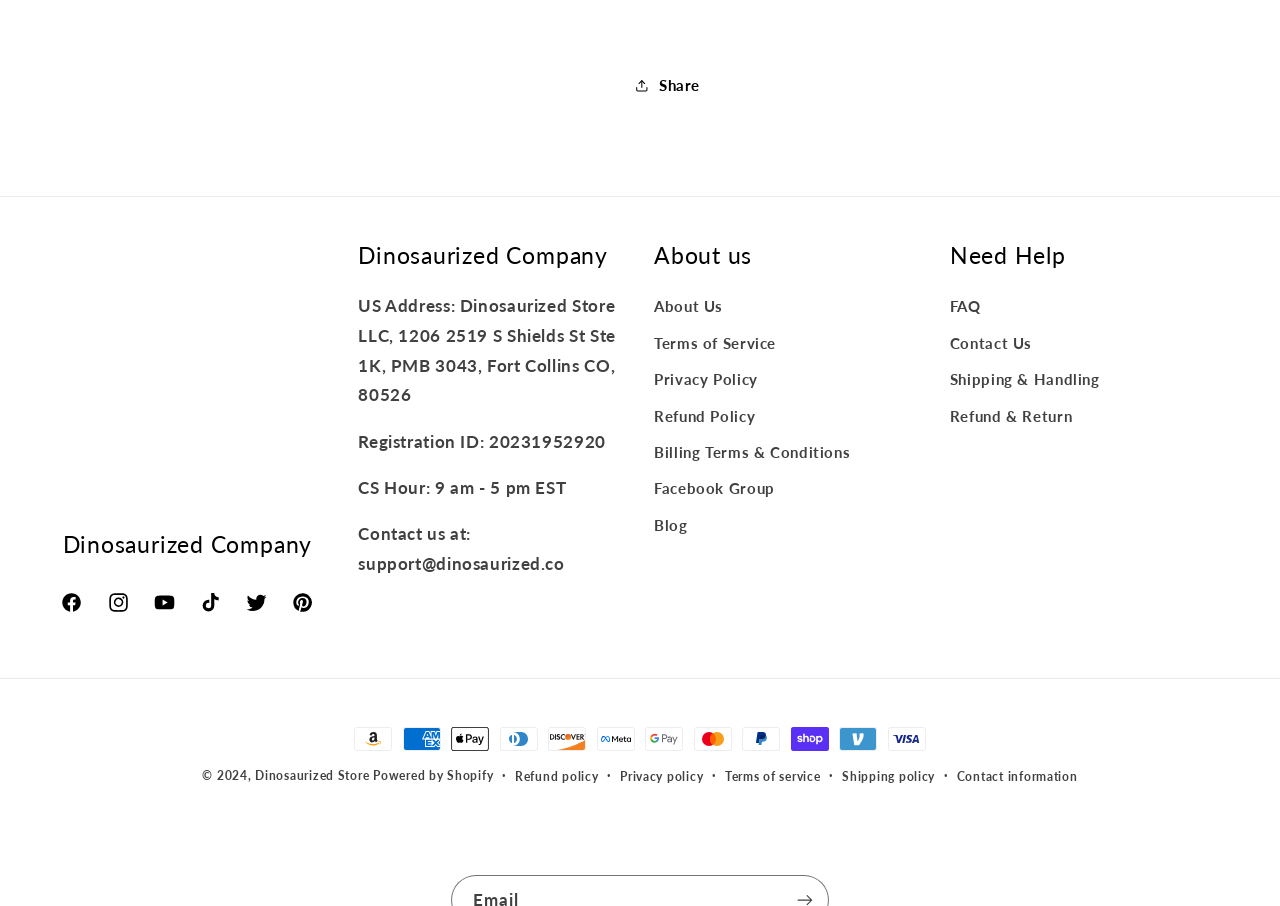Locate the bounding box coordinates of the segment that needs to be clicked to meet this instruction: "Visit the YouTube video source".

None